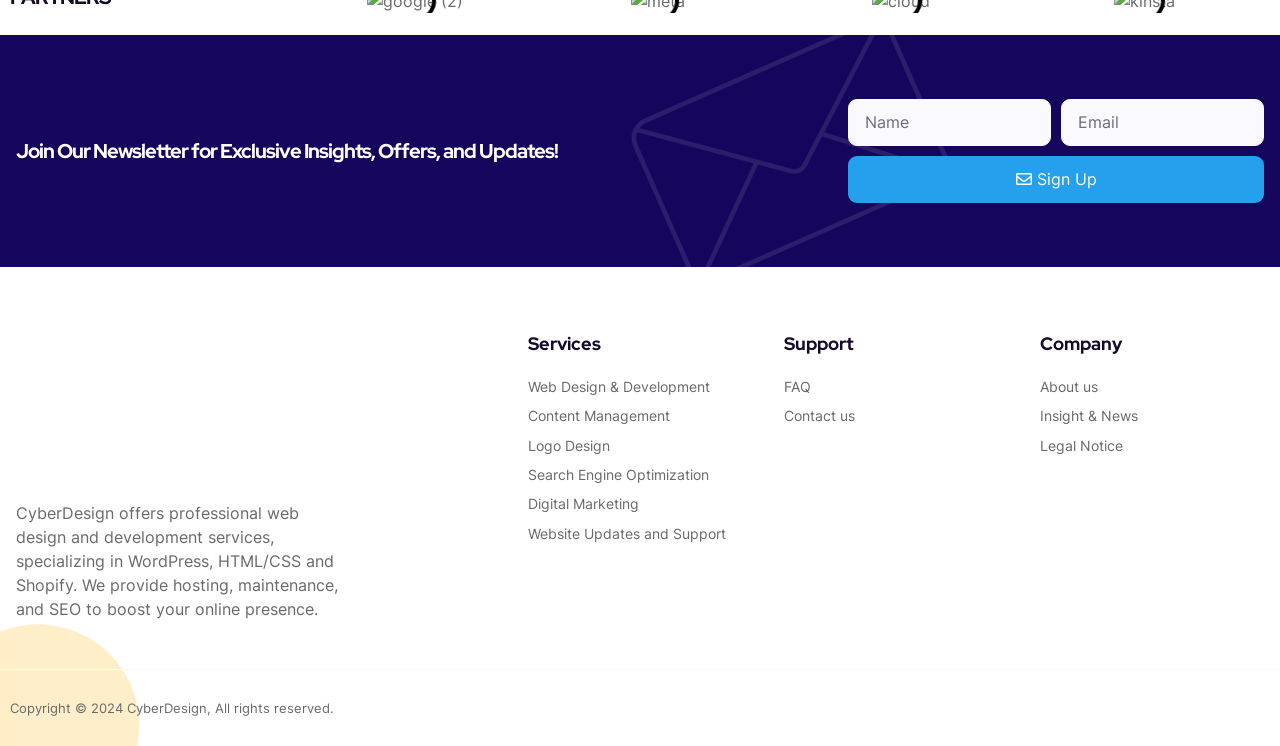Given the webpage screenshot, identify the bounding box of the UI element that matches this description: "Sign Up".

[0.662, 0.209, 0.988, 0.272]